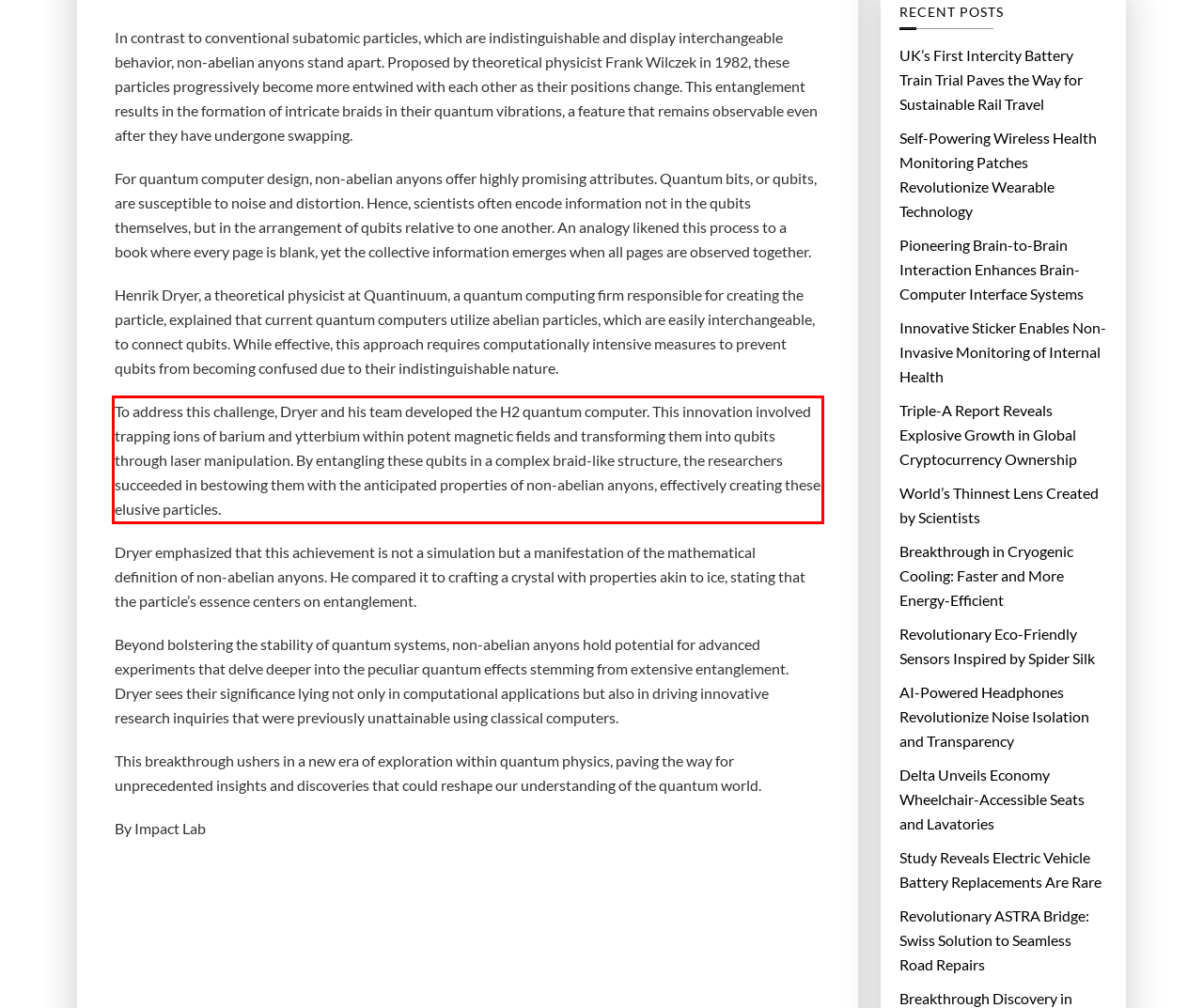Please analyze the provided webpage screenshot and perform OCR to extract the text content from the red rectangle bounding box.

To address this challenge, Dryer and his team developed the H2 quantum computer. This innovation involved trapping ions of barium and ytterbium within potent magnetic fields and transforming them into qubits through laser manipulation. By entangling these qubits in a complex braid-like structure, the researchers succeeded in bestowing them with the anticipated properties of non-abelian anyons, effectively creating these elusive particles.